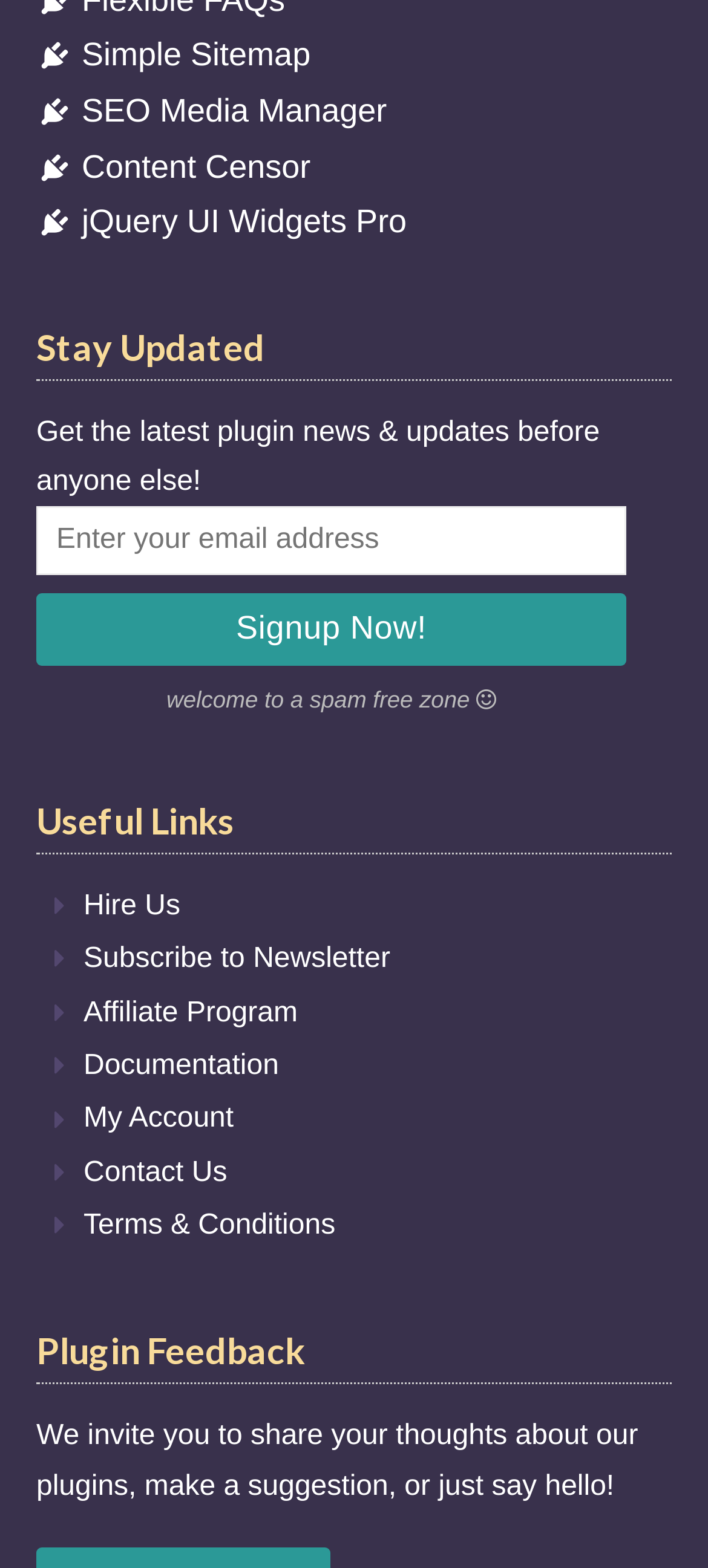Show the bounding box coordinates of the element that should be clicked to complete the task: "Click on Simple Sitemap".

[0.051, 0.024, 0.439, 0.047]